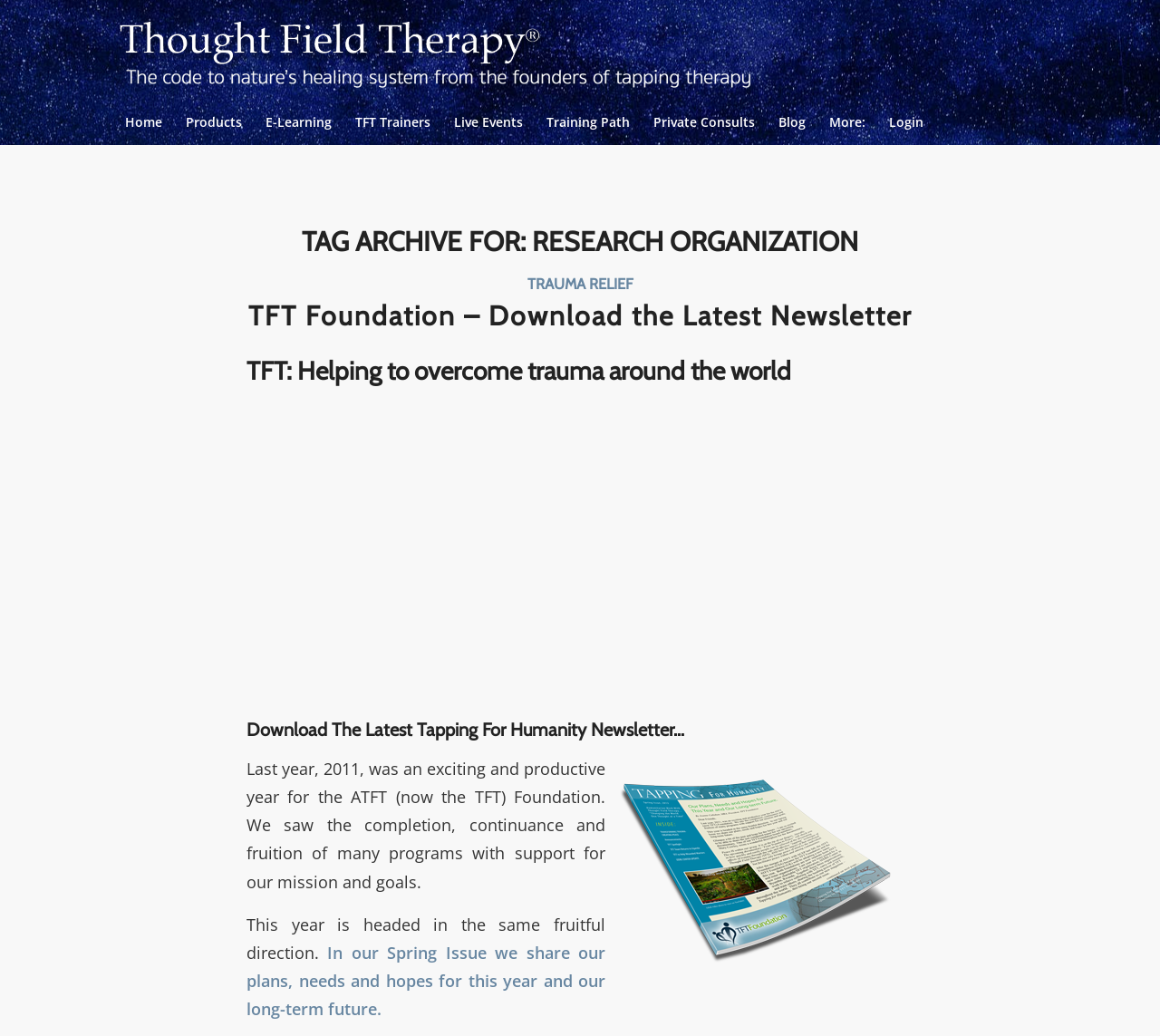Find the bounding box coordinates of the clickable area required to complete the following action: "Add the shirt to cart".

None